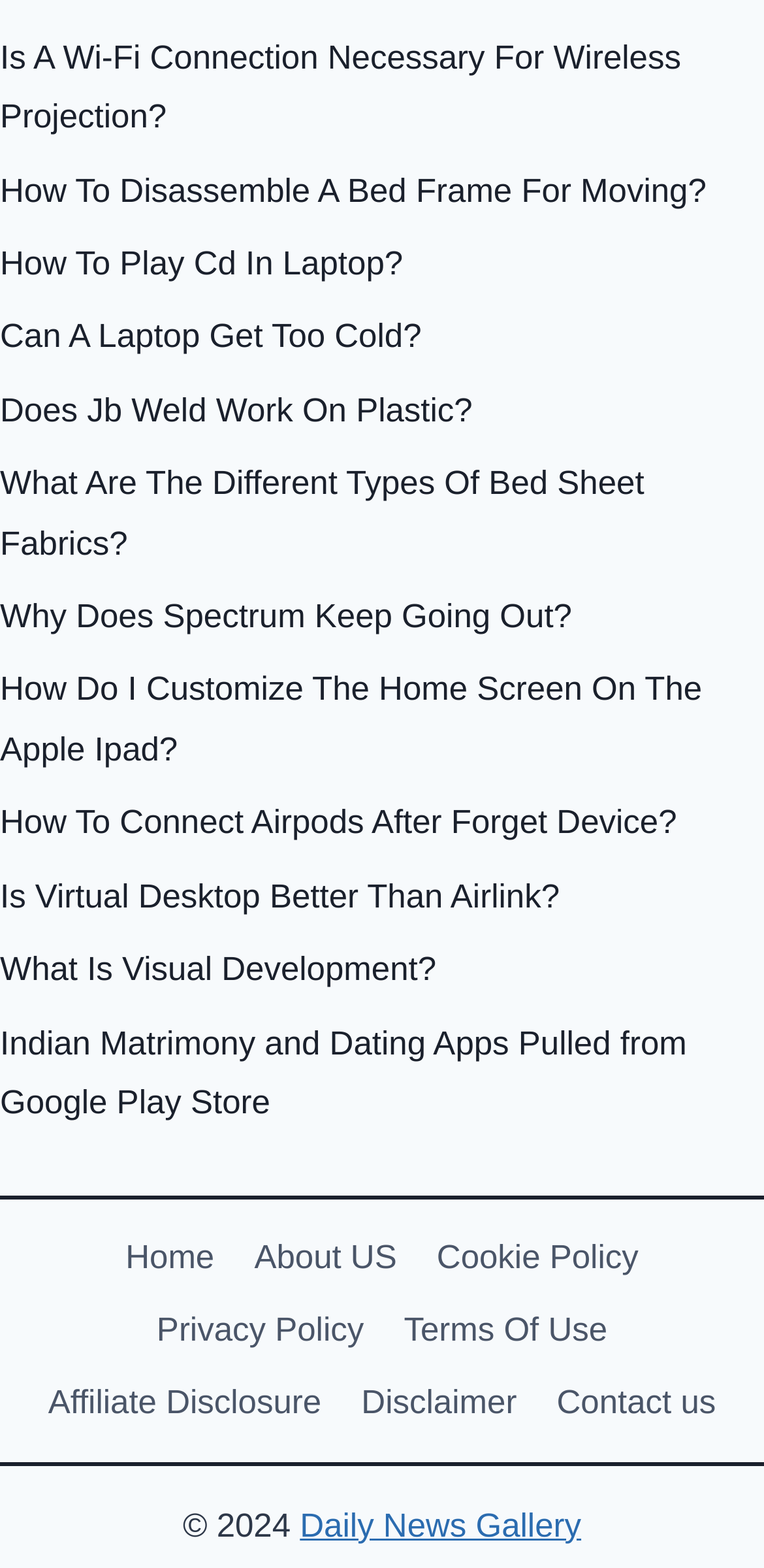Locate the UI element described by Affiliate Disclosure in the provided webpage screenshot. Return the bounding box coordinates in the format (top-left x, top-left y, bottom-right x, bottom-right y), ensuring all values are between 0 and 1.

[0.037, 0.872, 0.447, 0.918]